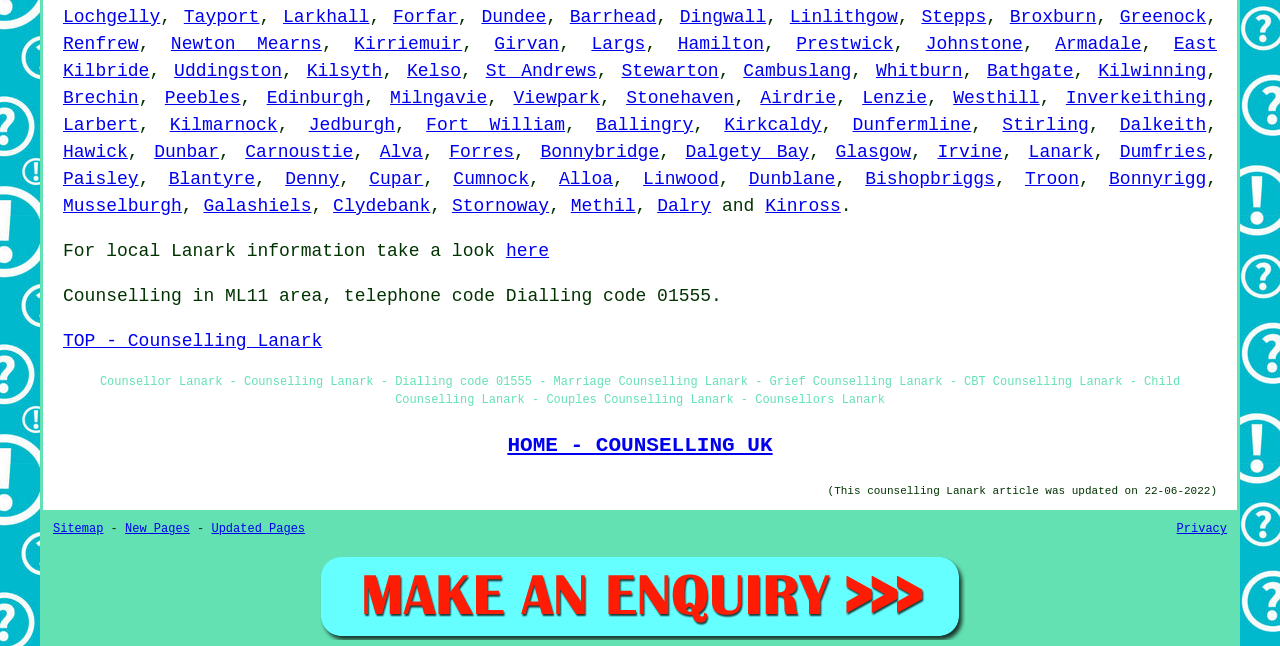Predict the bounding box for the UI component with the following description: "Kilwinning".

[0.858, 0.094, 0.942, 0.125]